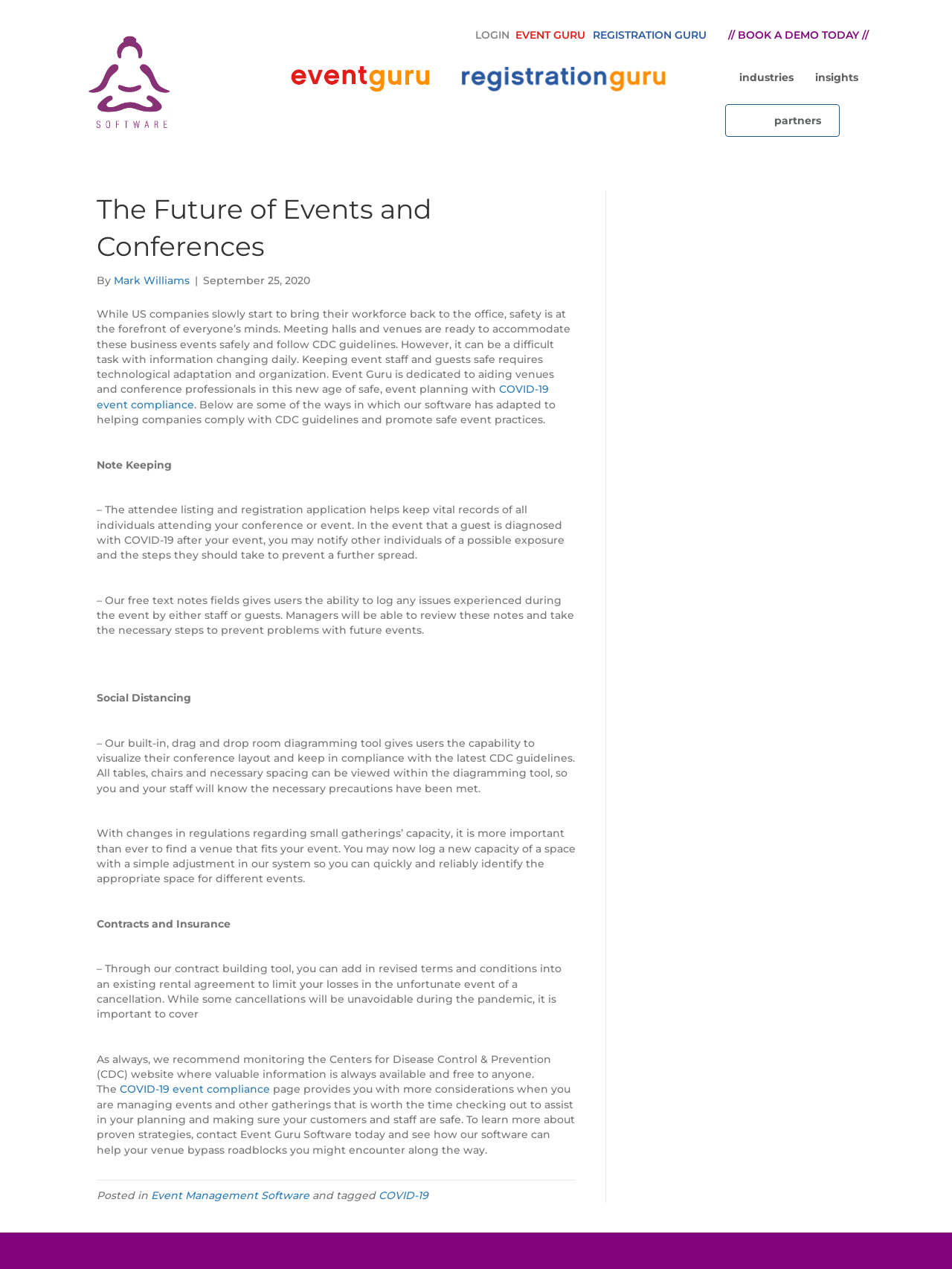Determine the bounding box coordinates for the element that should be clicked to follow this instruction: "Book a demo today". The coordinates should be given as four float numbers between 0 and 1, in the format [left, top, right, bottom].

[0.765, 0.022, 0.912, 0.033]